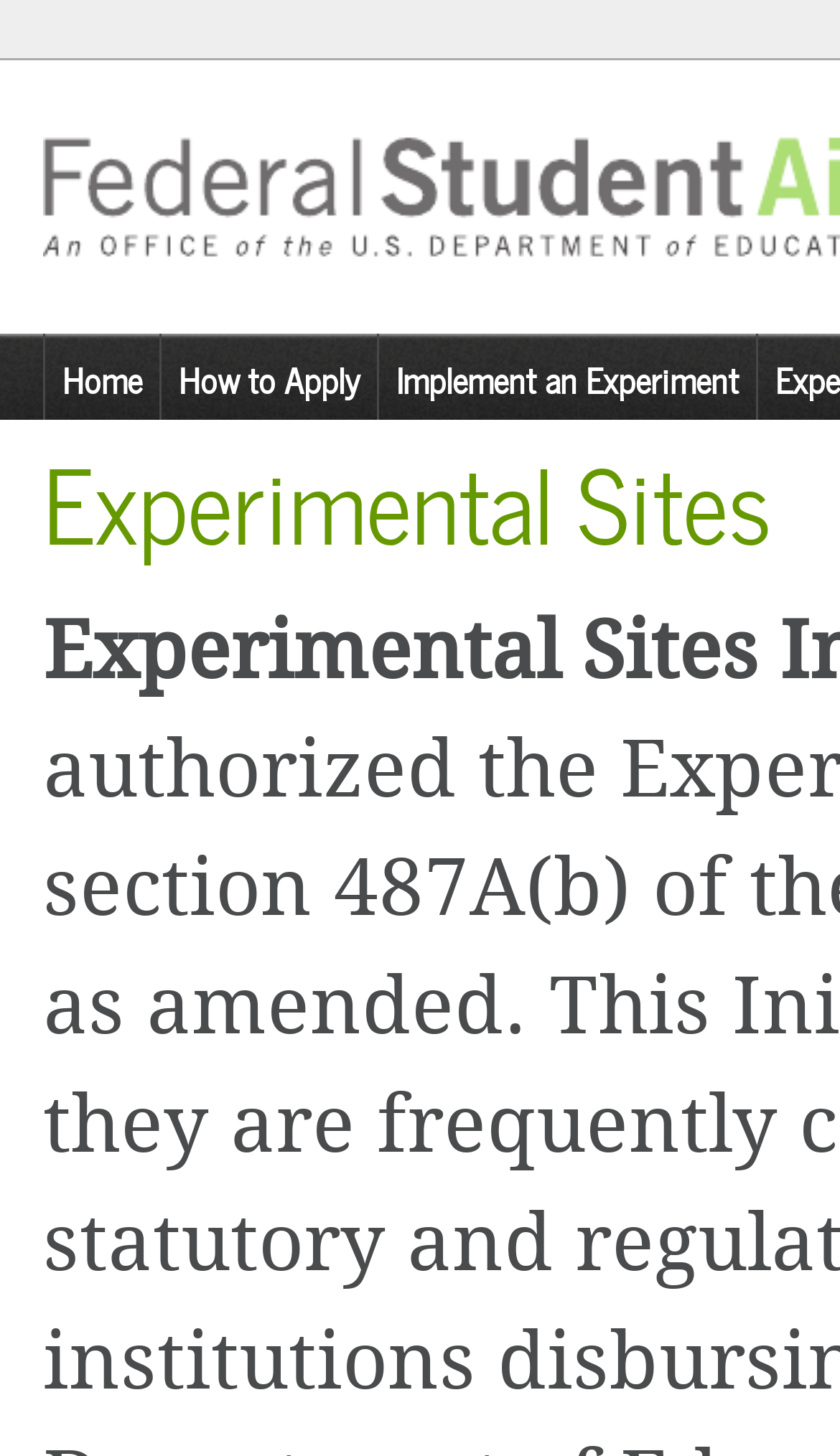Find the bounding box coordinates for the HTML element specified by: "aria-label="Link"".

None